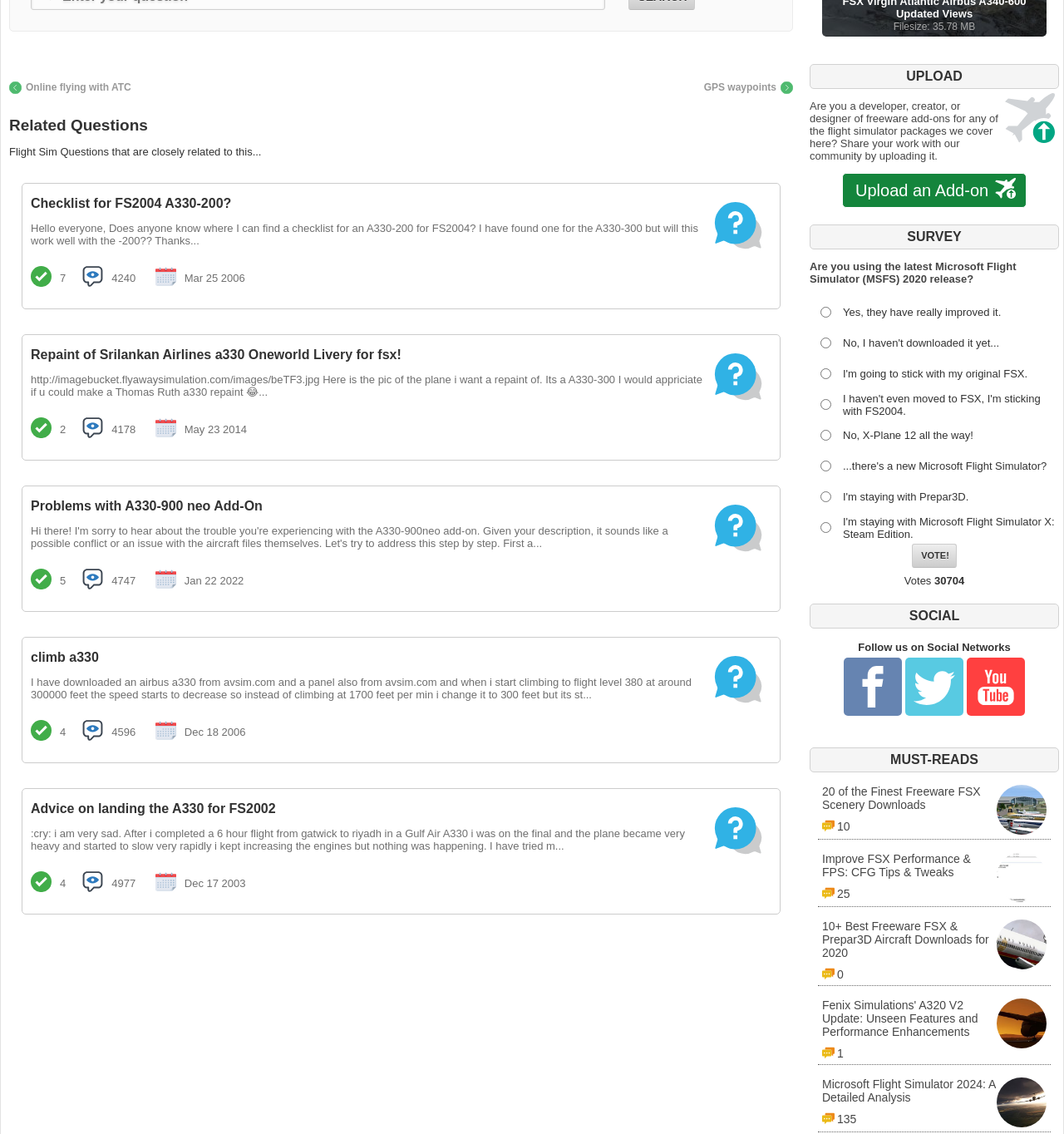Find the bounding box coordinates for the UI element whose description is: "GPS waypoints". The coordinates should be four float numbers between 0 and 1, in the format [left, top, right, bottom].

[0.661, 0.072, 0.745, 0.083]